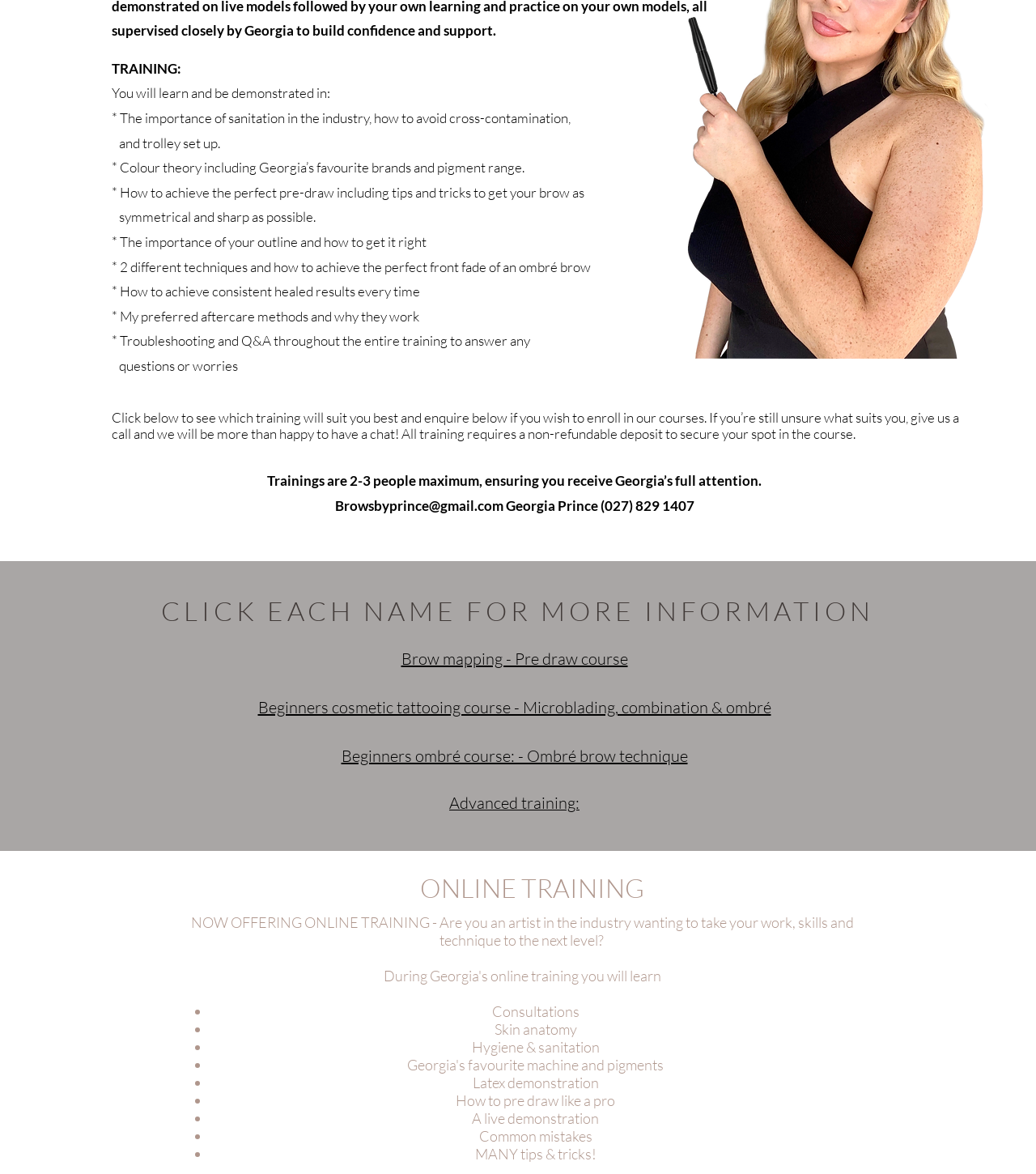What is the contact email for inquiries?
Examine the image and give a concise answer in one word or a short phrase.

Browsbyprince@gmail.com